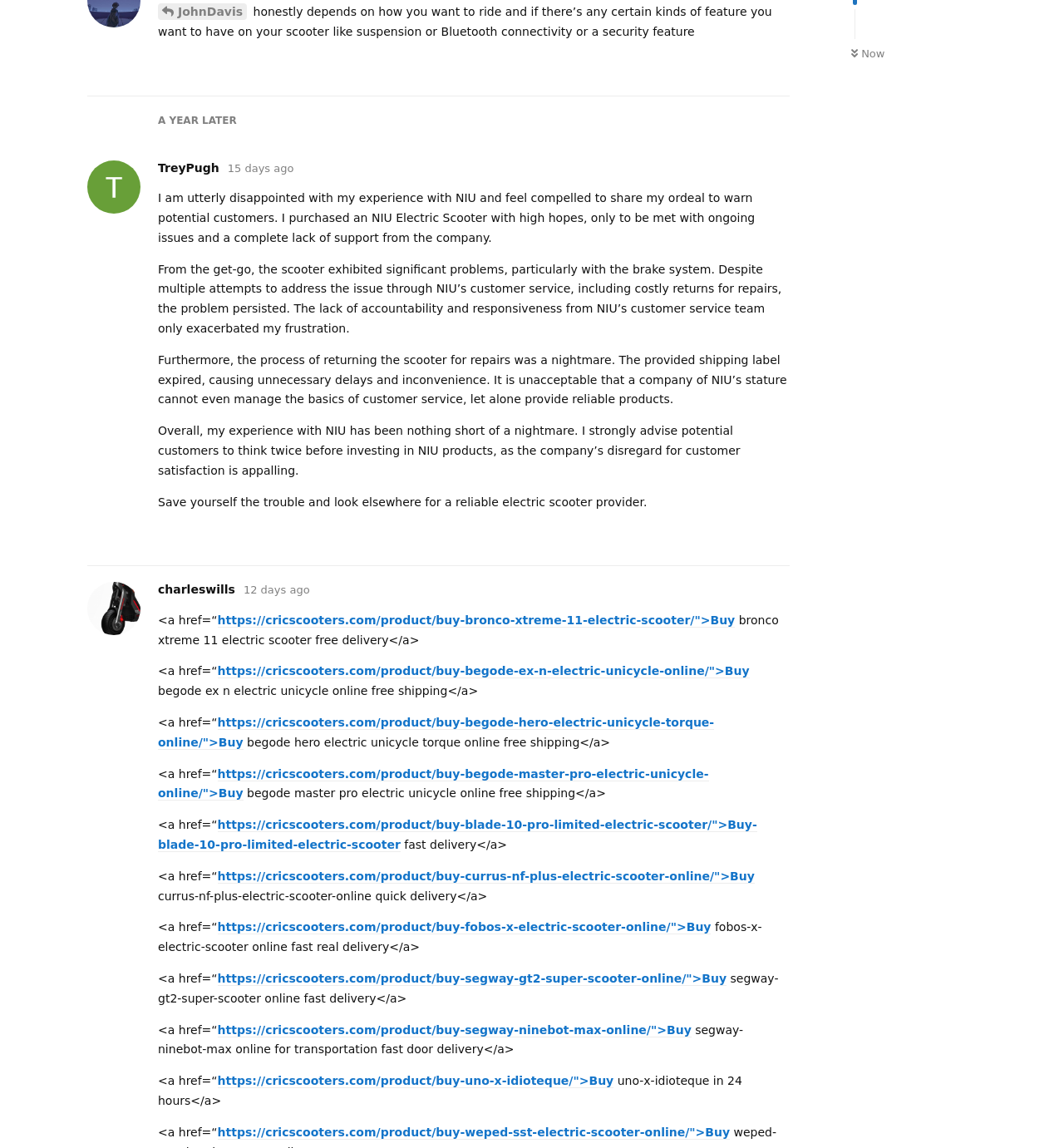Find the bounding box coordinates of the area that needs to be clicked in order to achieve the following instruction: "Write a Reply...". The coordinates should be specified as four float numbers between 0 and 1, i.e., [left, top, right, bottom].

[0.15, 0.88, 0.238, 0.893]